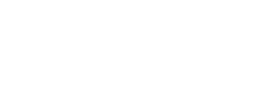What is the purpose of the image?
Refer to the screenshot and deliver a thorough answer to the question presented.

According to the caption, the image is part of a collection of royalty-free images intended to enhance blog posts and visually represent a brand's identity, suggesting that the purpose of the image is to enhance blog posts.